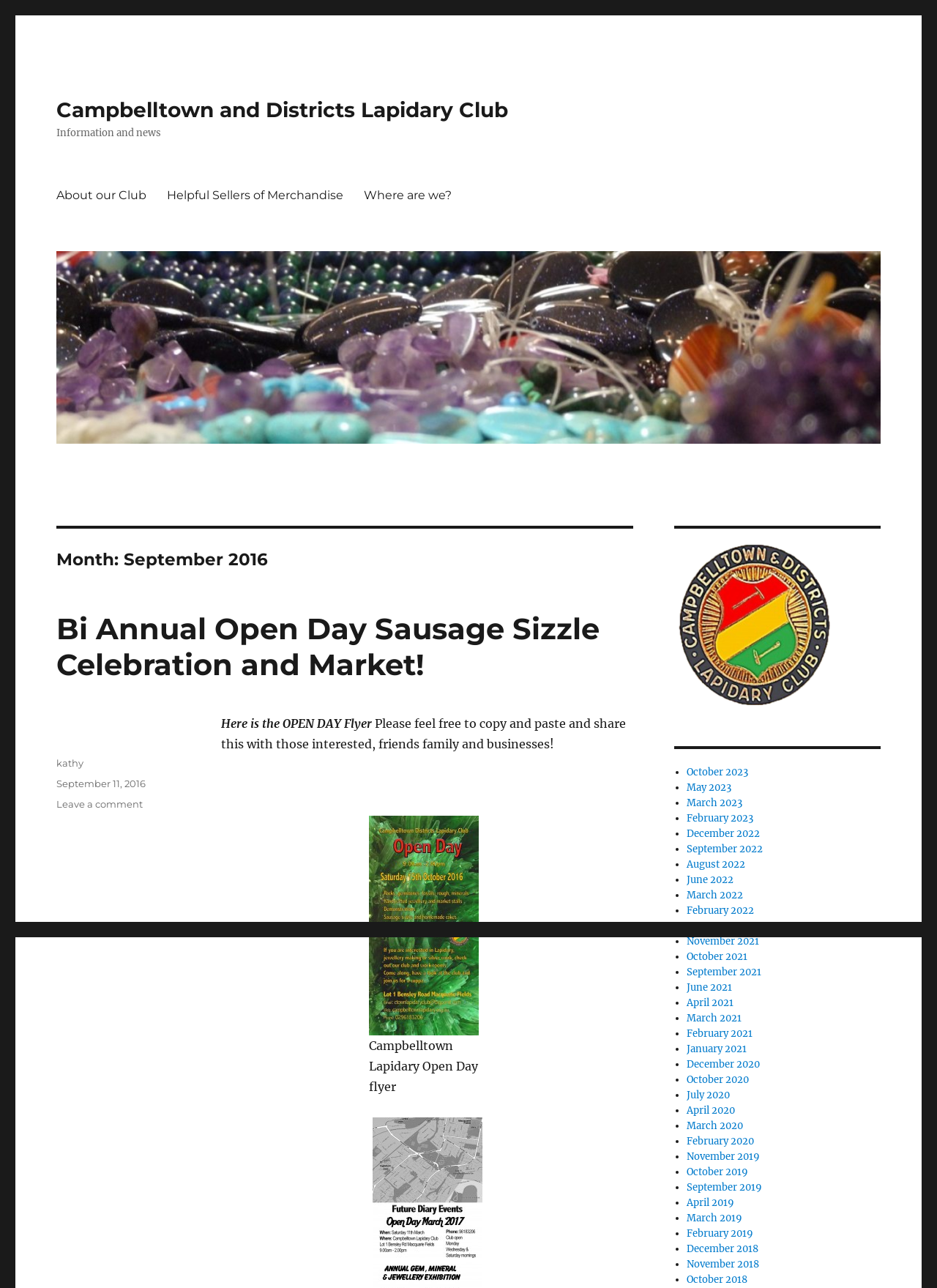Utilize the information from the image to answer the question in detail:
What is the event celebrated on October 15, 2016?

I found the answer by looking at the text 'Open Day Flyer for Oct 15, 2016 feel free to copy and paste and distribute to those interested' and the corresponding link 'Open Day Flyer for Oct 15, 2016 feel free to copy and paste and distribute to those interested'. This suggests that the event celebrated on October 15, 2016 is the Open Day Sausage Sizzle Celebration and Market.